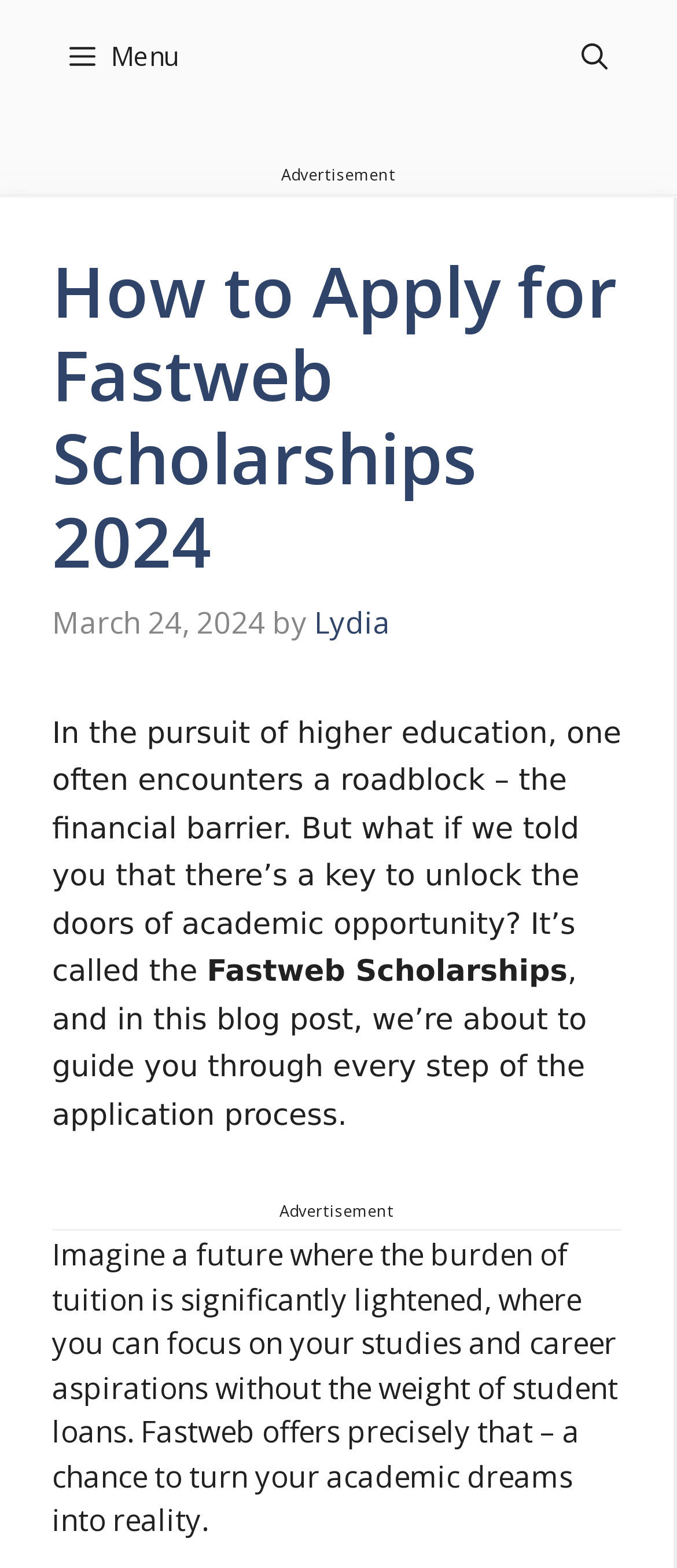Predict the bounding box for the UI component with the following description: "aria-label="Open search"".

[0.808, 0.0, 0.949, 0.072]